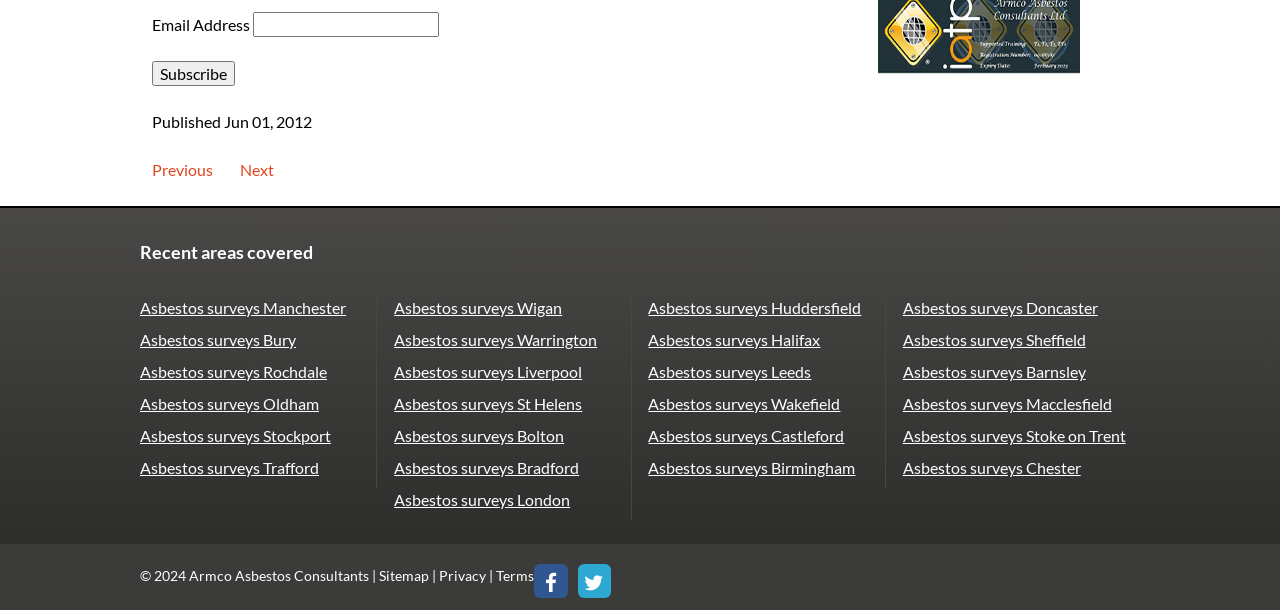Locate the bounding box coordinates of the area where you should click to accomplish the instruction: "View previous page".

[0.119, 0.262, 0.166, 0.293]